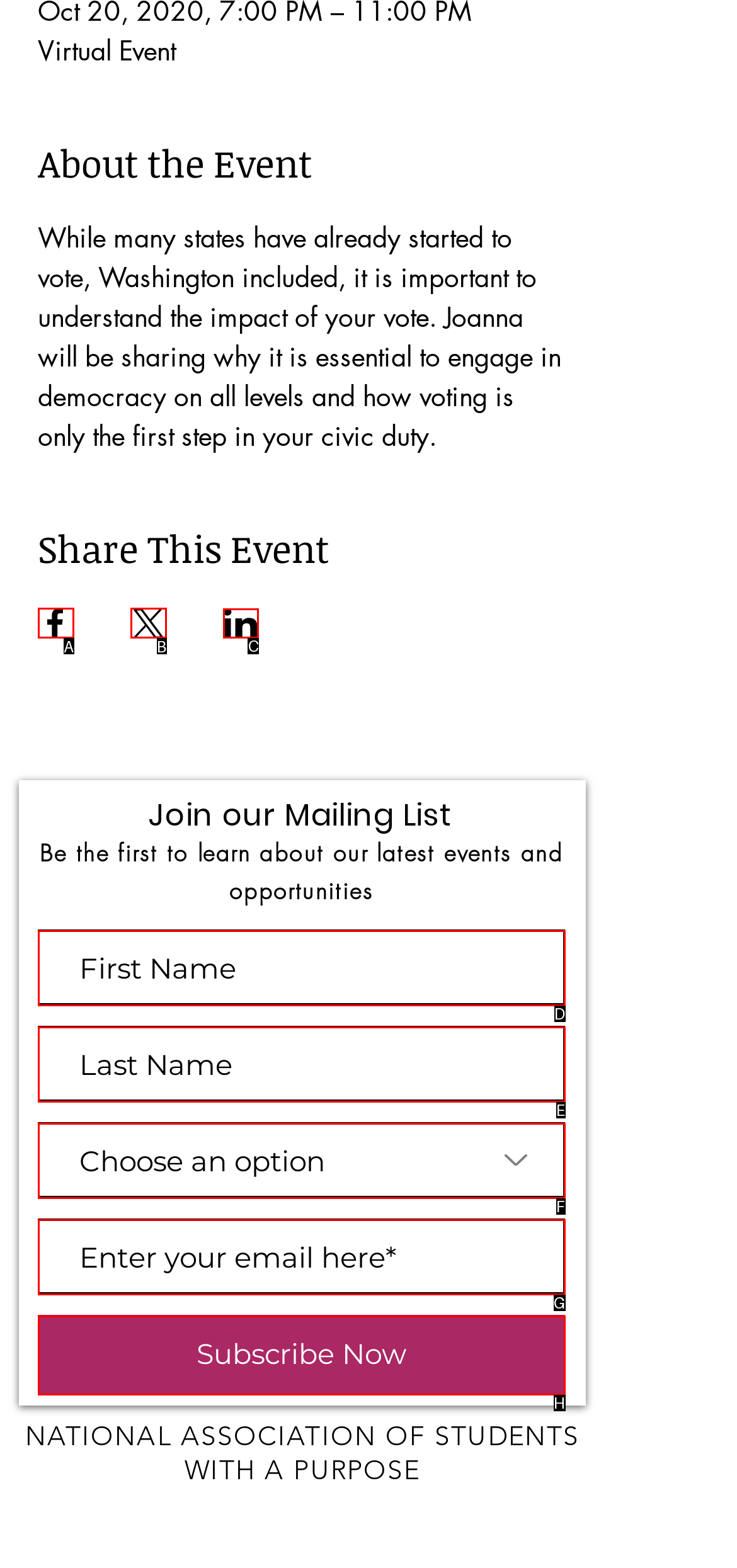Determine the correct UI element to click for this instruction: Share event on LinkedIn. Respond with the letter of the chosen element.

C